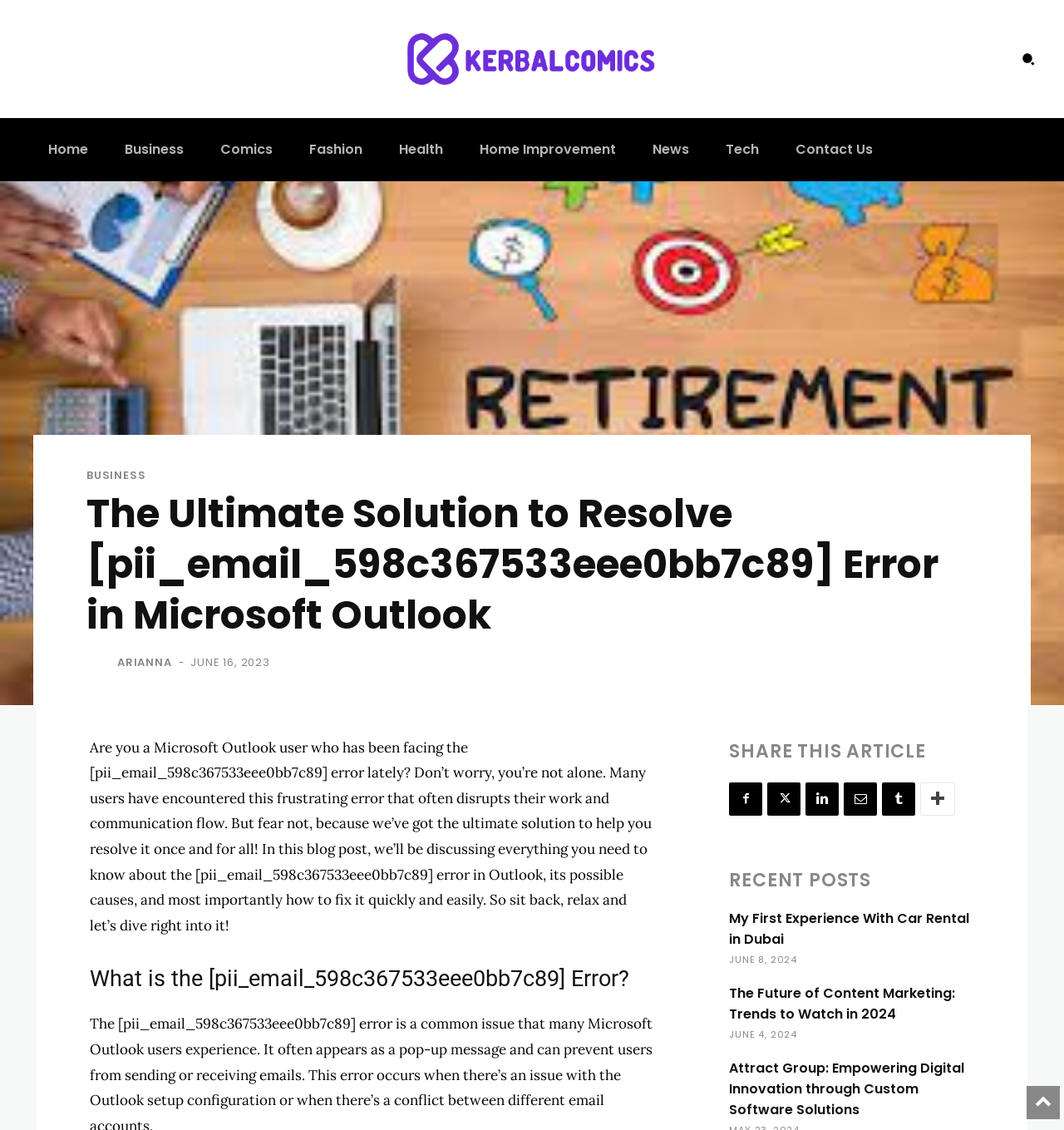What is the error code discussed in this article?
Using the image, answer in one word or phrase.

[pii_email_598c367533eee0bb7c89]